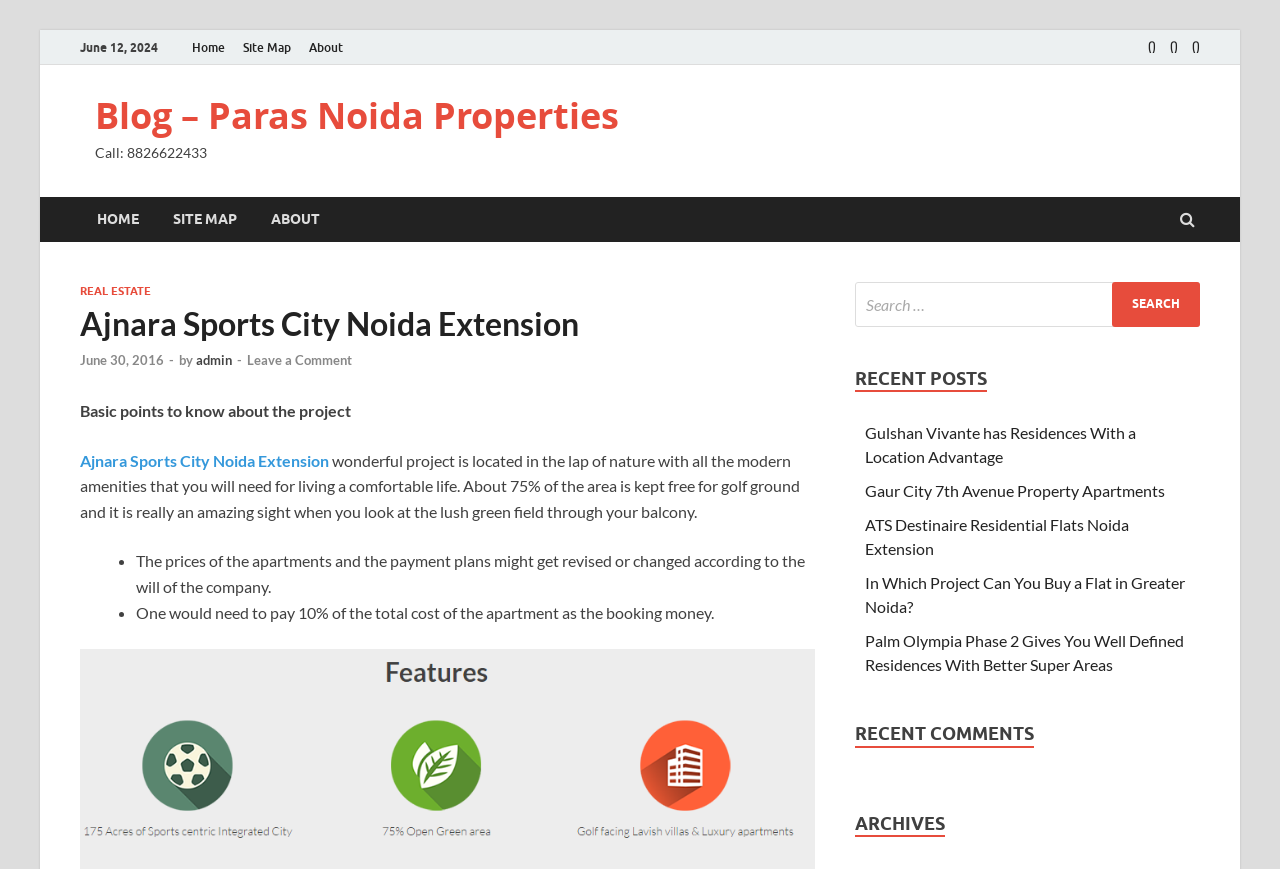Show the bounding box coordinates for the HTML element described as: "parent_node: Search for: value="Search"".

[0.869, 0.324, 0.938, 0.376]